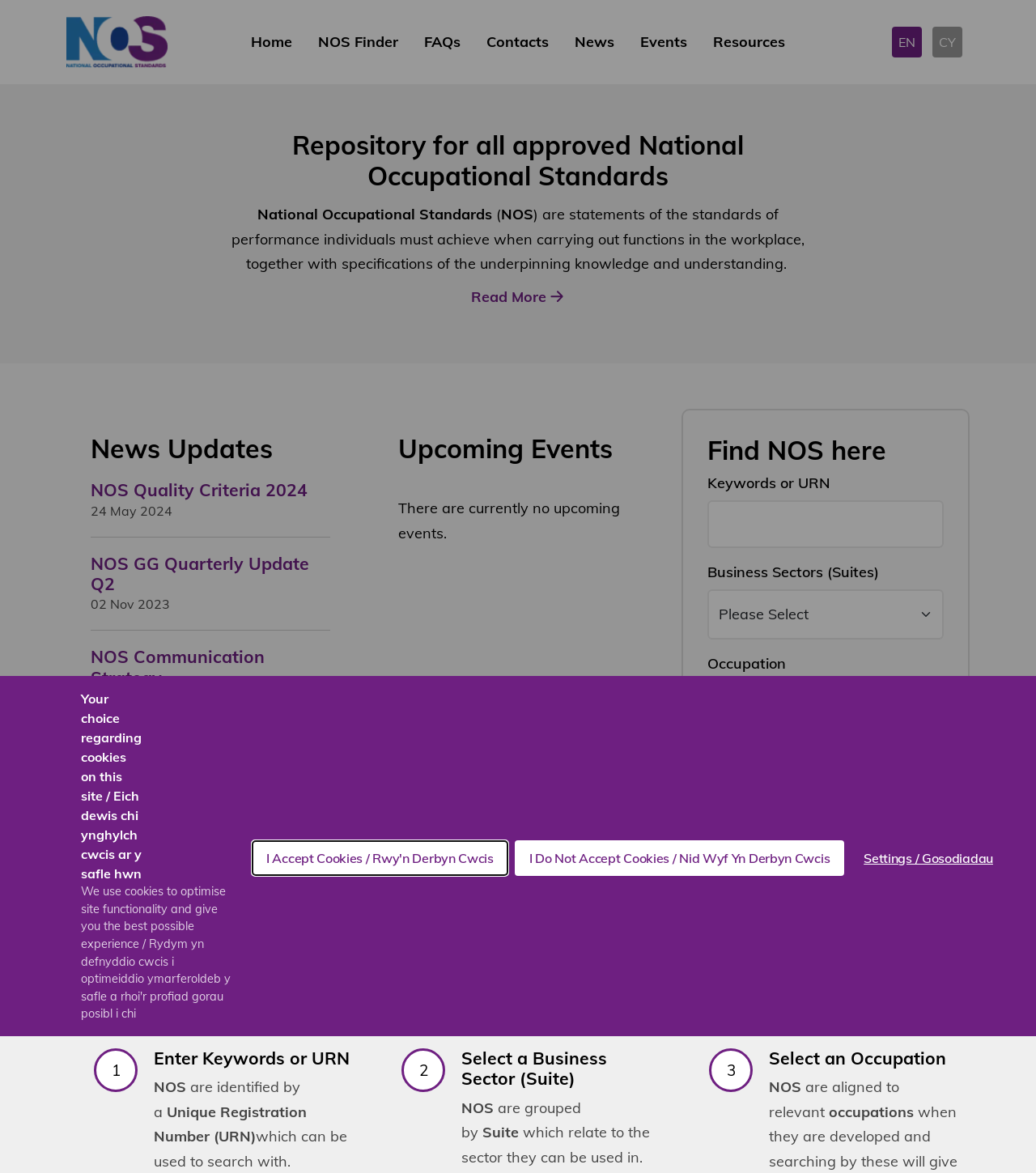Locate the bounding box coordinates of the clickable area to execute the instruction: "Find NOS". Provide the coordinates as four float numbers between 0 and 1, represented as [left, top, right, bottom].

[0.683, 0.646, 0.785, 0.682]